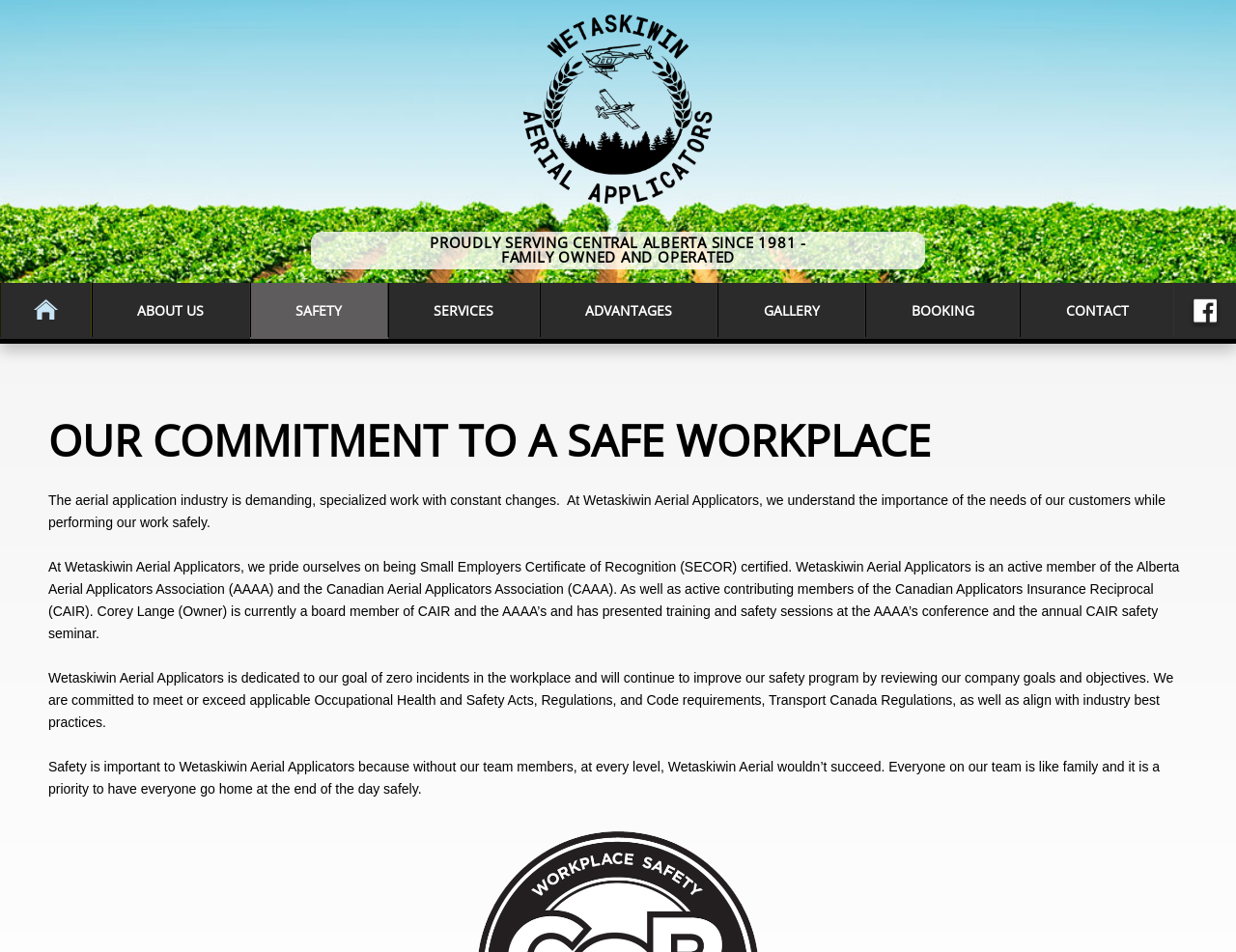From the details in the image, provide a thorough response to the question: What is the name of the company?

I found the answer by looking at the link element with the text 'Wetaskiwin Aerial Applicators Ltd.' which is located at the top of the webpage.